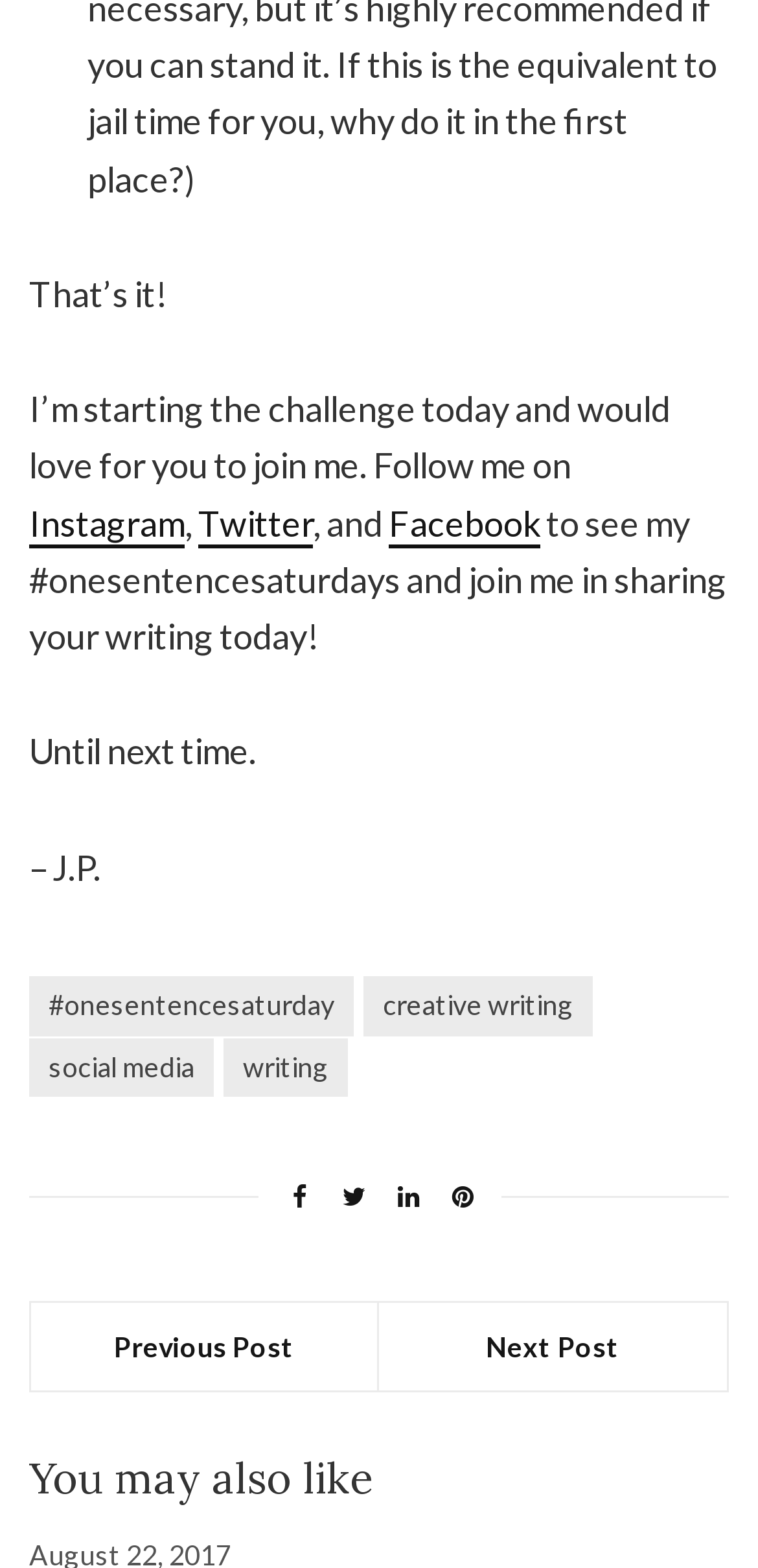Determine the bounding box coordinates of the clickable element to achieve the following action: 'Share on Facebook'. Provide the coordinates as four float values between 0 and 1, formatted as [left, top, right, bottom].

[0.513, 0.32, 0.713, 0.349]